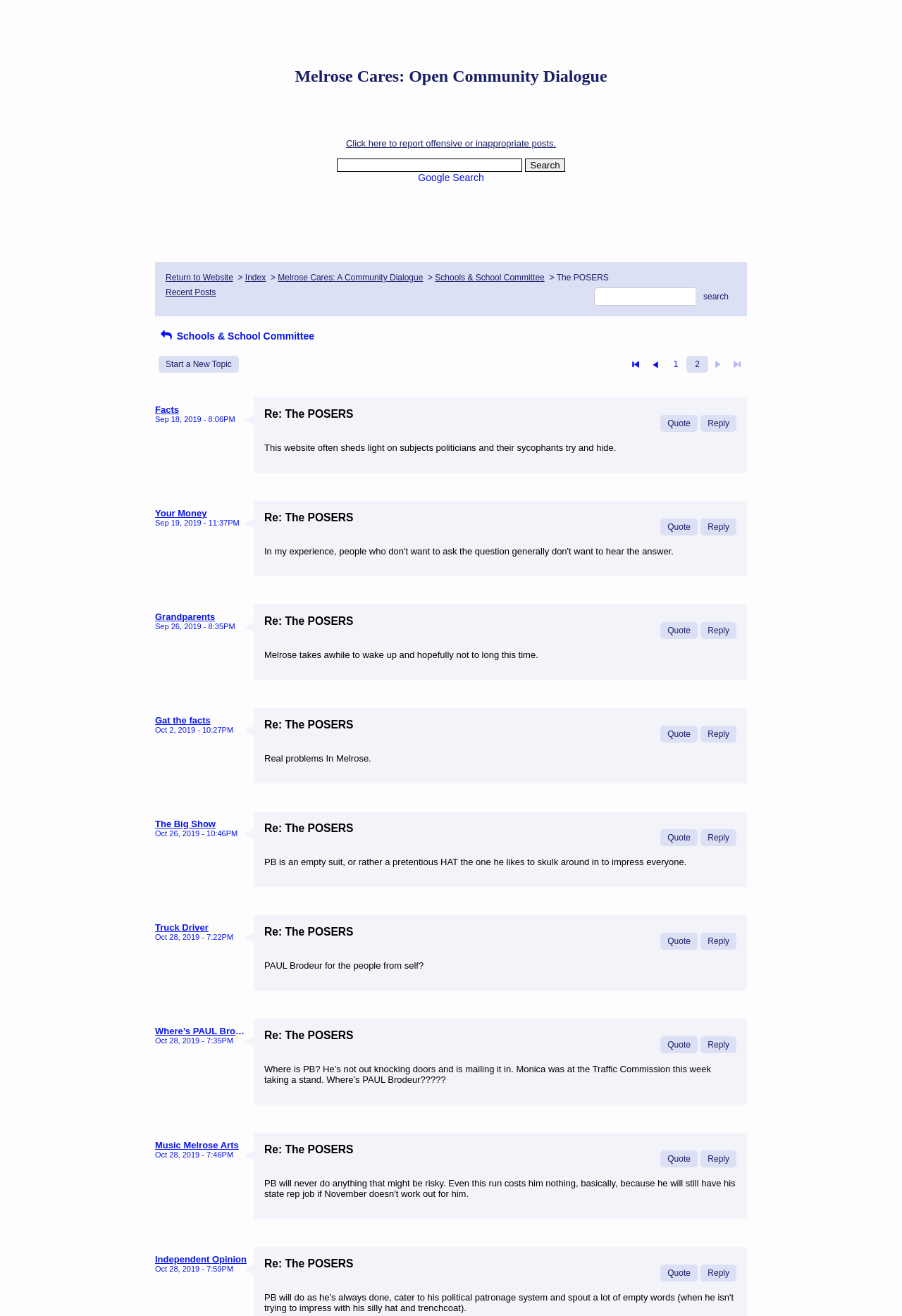Please find the bounding box coordinates (top-left x, top-left y, bottom-right x, bottom-right y) in the screenshot for the UI element described as follows: Melrose Cares: A Community Dialogue

[0.308, 0.207, 0.469, 0.215]